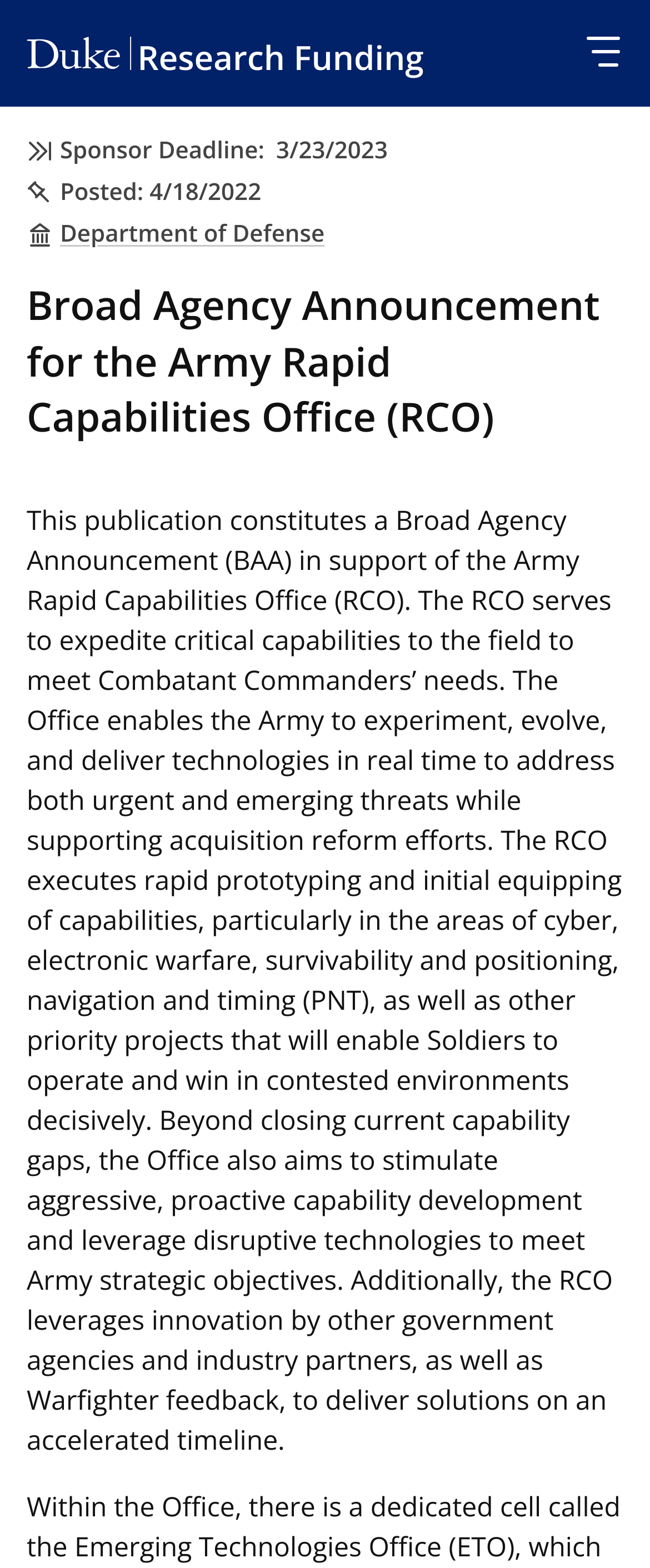What is the main topic of the webpage?
Please give a well-detailed answer to the question.

I found the answer by reading the heading of the webpage, which is 'Broad Agency Announcement for the Army Rapid Capabilities Office (RCO)'. This heading indicates that the main topic of the webpage is the Broad Agency Announcement for the Army Rapid Capabilities Office.